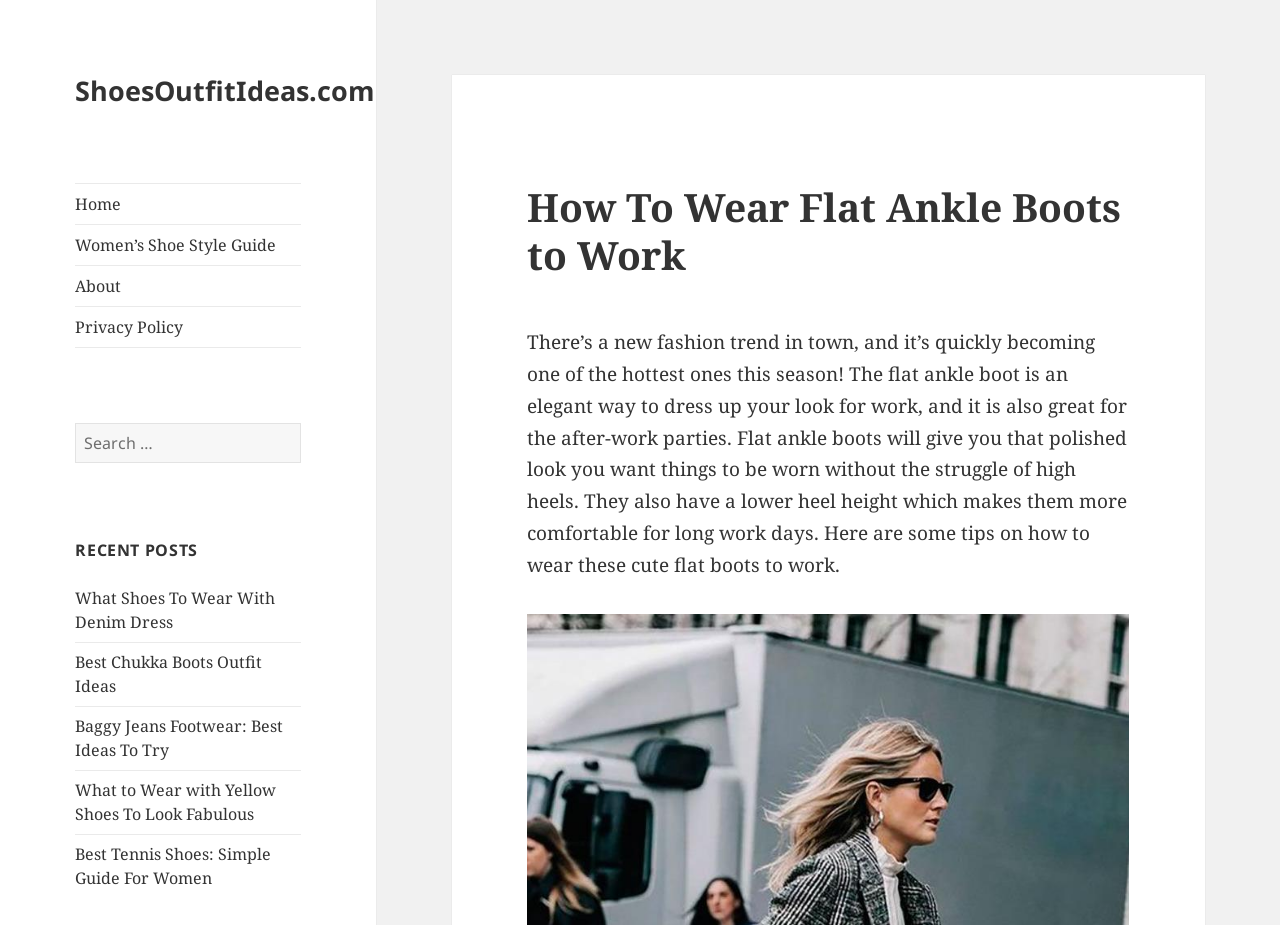Find the primary header on the webpage and provide its text.

How To Wear Flat Ankle Boots to Work